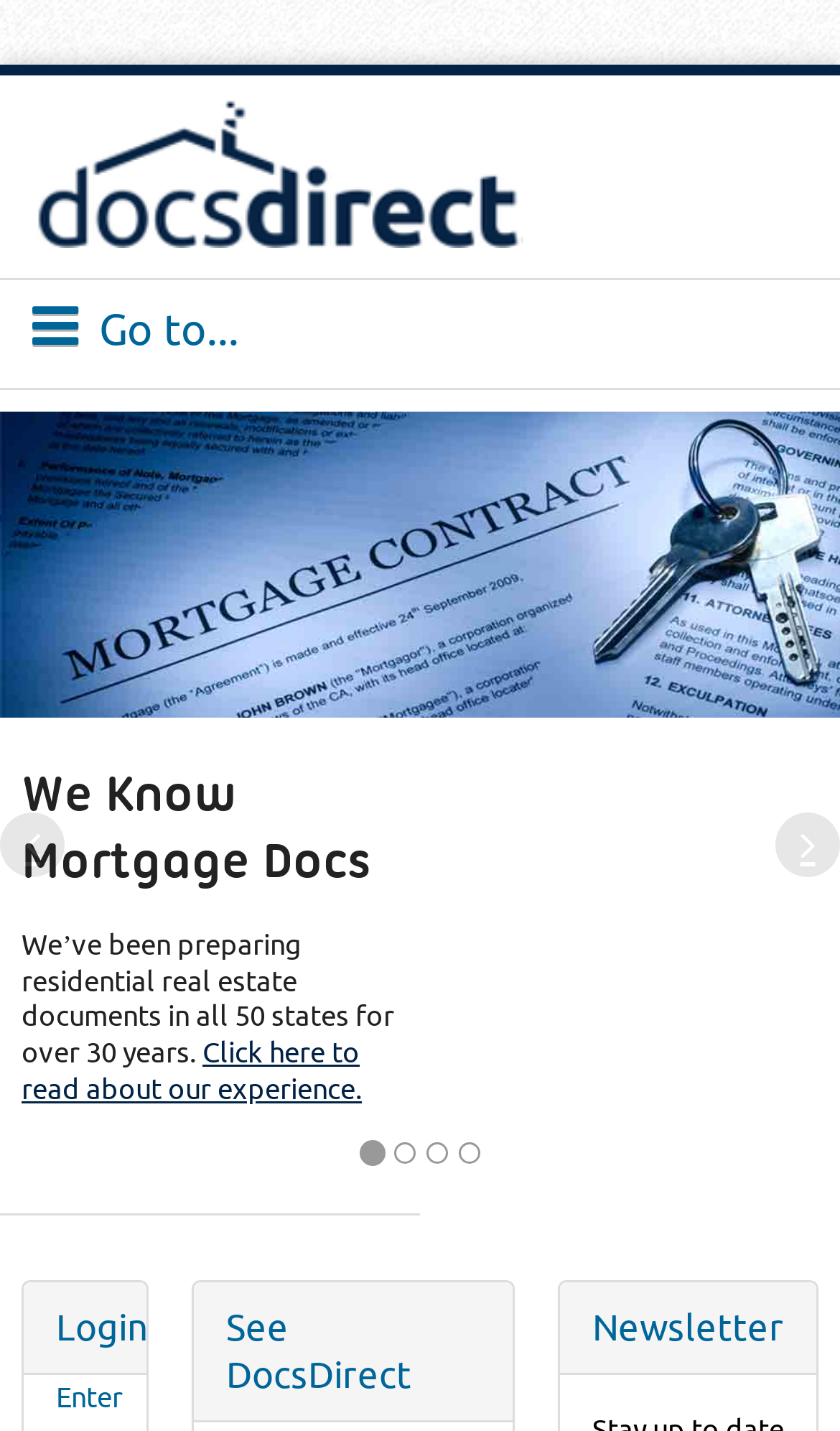Provide a thorough description of the webpage's content and layout.

The webpage is titled "DocsDirect.com" and appears to be a professional website related to mortgage documents. At the top, there is a header section that spans almost the entire width of the page, containing a link to the website's homepage, accompanied by an image with the same name. 

Below the header, there is a combobox that takes up a significant portion of the page's width. To the right of the combobox, there is a static text element that reads "Go to...". 

The main content of the webpage is organized in a table layout, which occupies the majority of the page's area. The table contains a single cell that spans the entire width, featuring a paragraph of text that describes the website's experience in preparing residential real estate documents in all 50 states for over 30 years. The text also includes a call-to-action, inviting users to click and read more about their experience. 

At the bottom of the table, there are two links, one located at the far left and the other at the far right, both containing icons represented by Unicode characters \uf104 and \uf105, respectively.